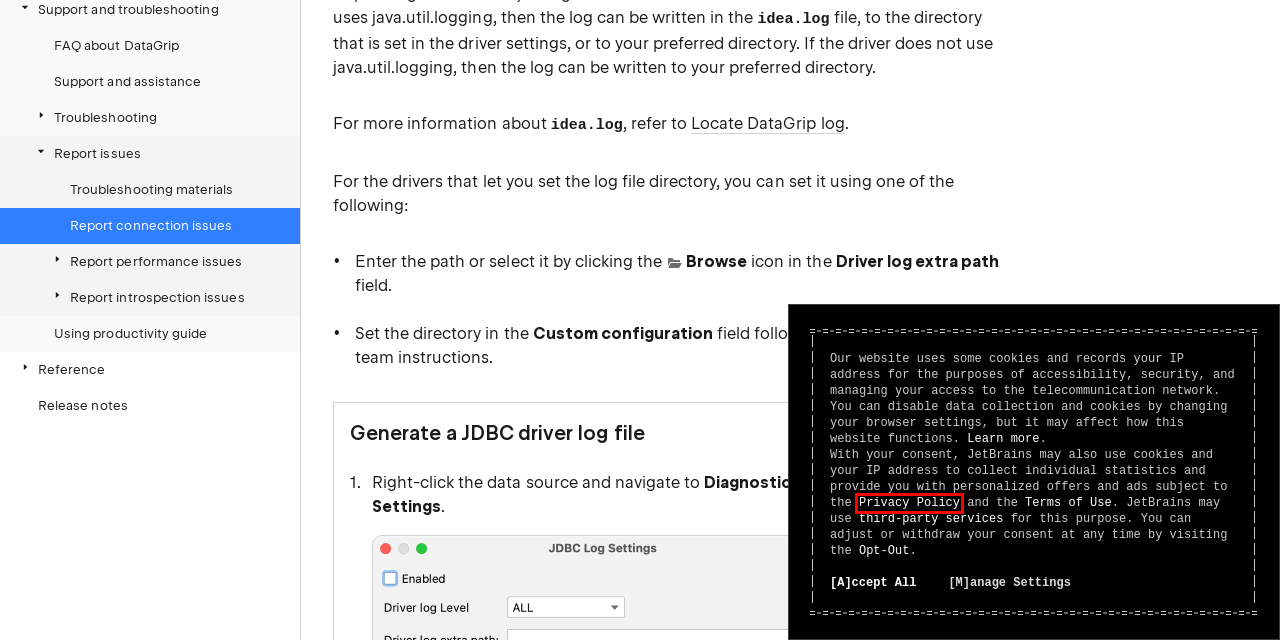A screenshot of a webpage is provided, featuring a red bounding box around a specific UI element. Identify the webpage description that most accurately reflects the new webpage after interacting with the selected element. Here are the candidates:
A. JetBrains: Essential tools for software developers and teams
B. Third-Party Services
C. Privacy Policy
D. DataGrip | The DataGrip Blog
E. Website Terms of Use
F. Legal Information - JetBrains
G. Third Party Software and Licenses - JetBrains
H. DataGrip: The Cross-Platform IDE for Databases & SQL by JetBrains

C